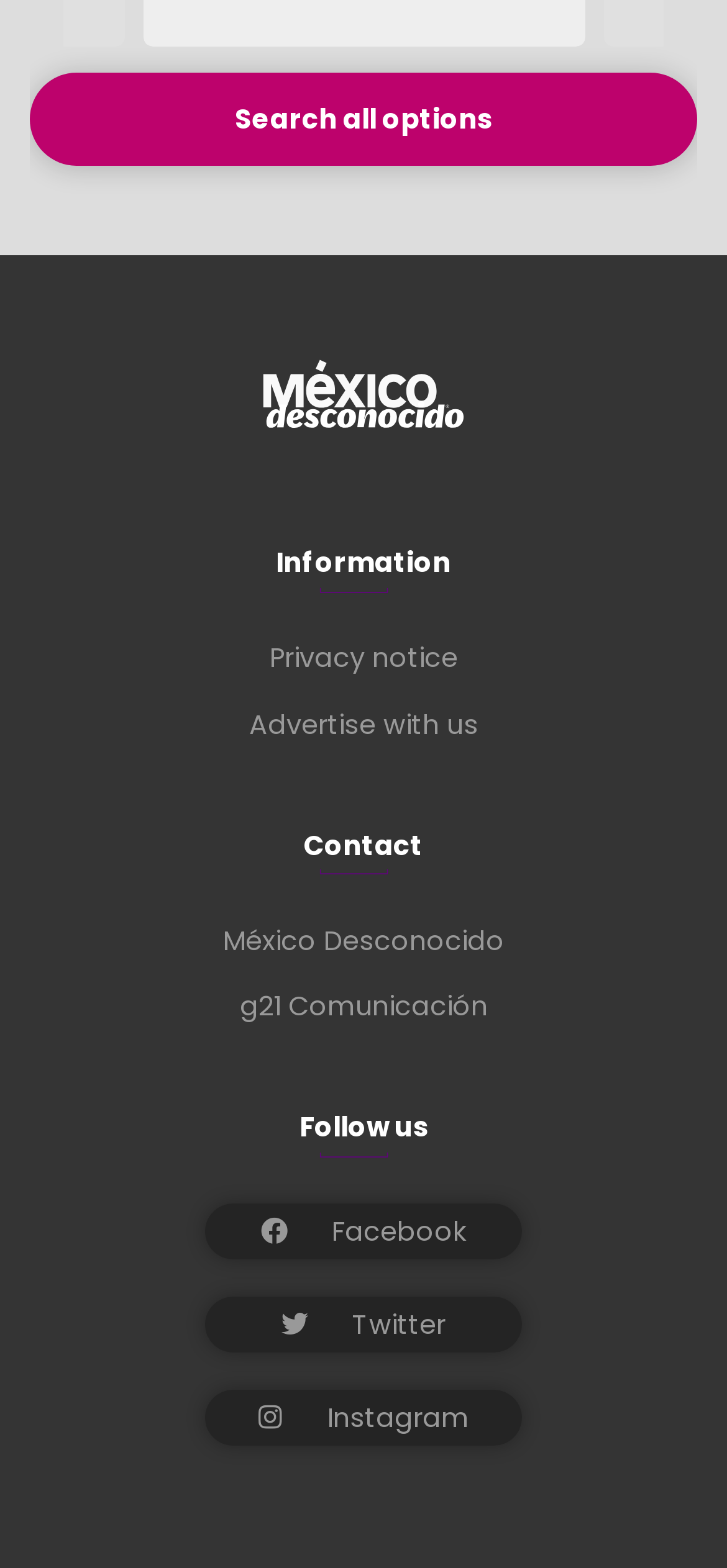Respond to the question below with a single word or phrase: How many buttons are there at the top?

4